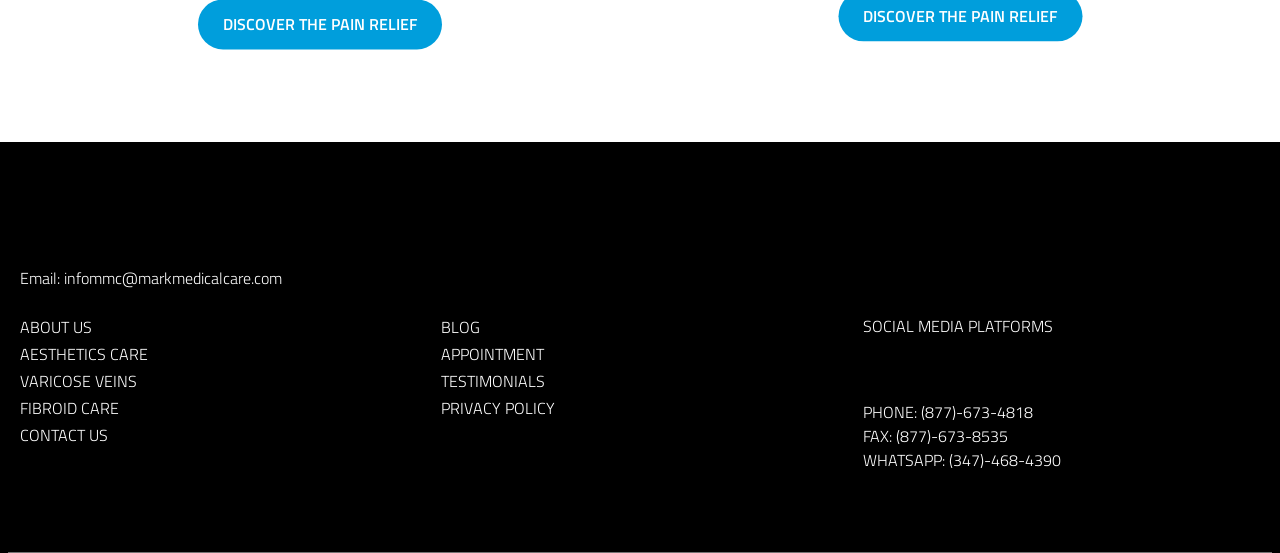What are the social media platforms listed on the webpage?
From the details in the image, provide a complete and detailed answer to the question.

The webpage lists three social media platforms, which are represented by icons and do not have explicit labels. They are located in the section titled 'SOCIAL MEDIA PLATFORMS'.